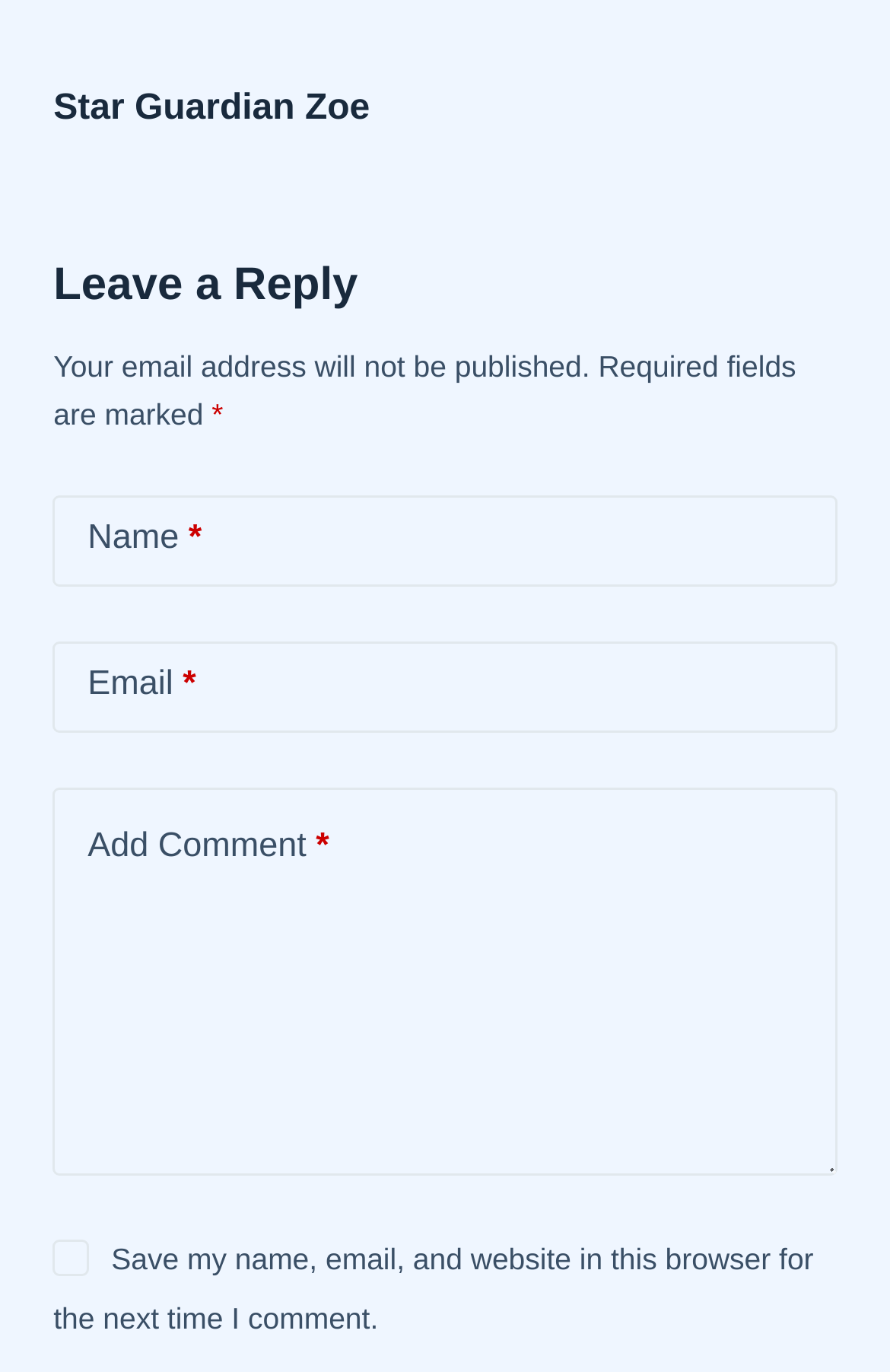How many text fields are required to be filled?
Using the image, elaborate on the answer with as much detail as possible.

There are three text fields on the page: 'Name', 'Email', and 'Add Comment'. All three have an asterisk symbol next to them, indicating that they are required fields.